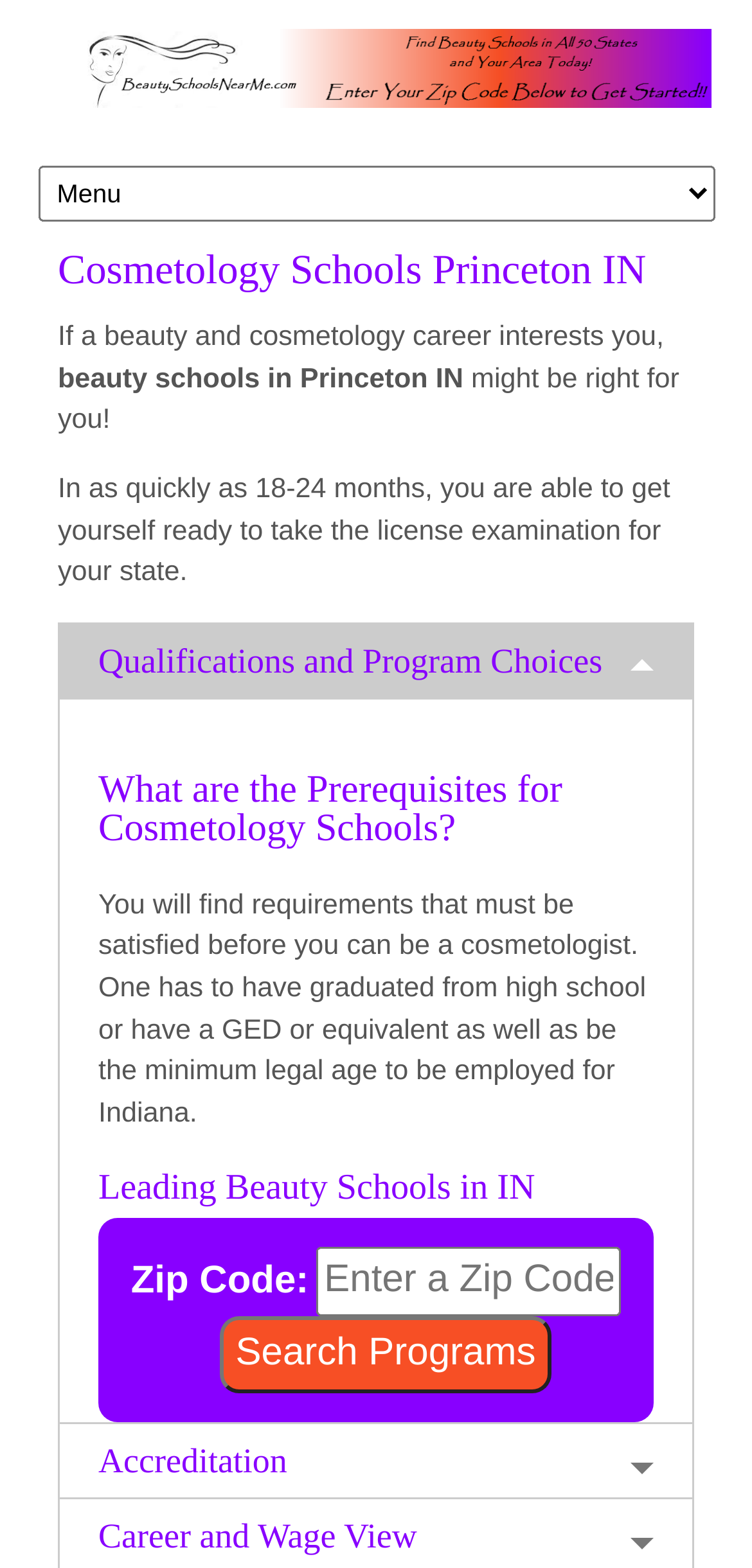What is the minimum age to be employed for Indiana?
Using the visual information, reply with a single word or short phrase.

Legal age